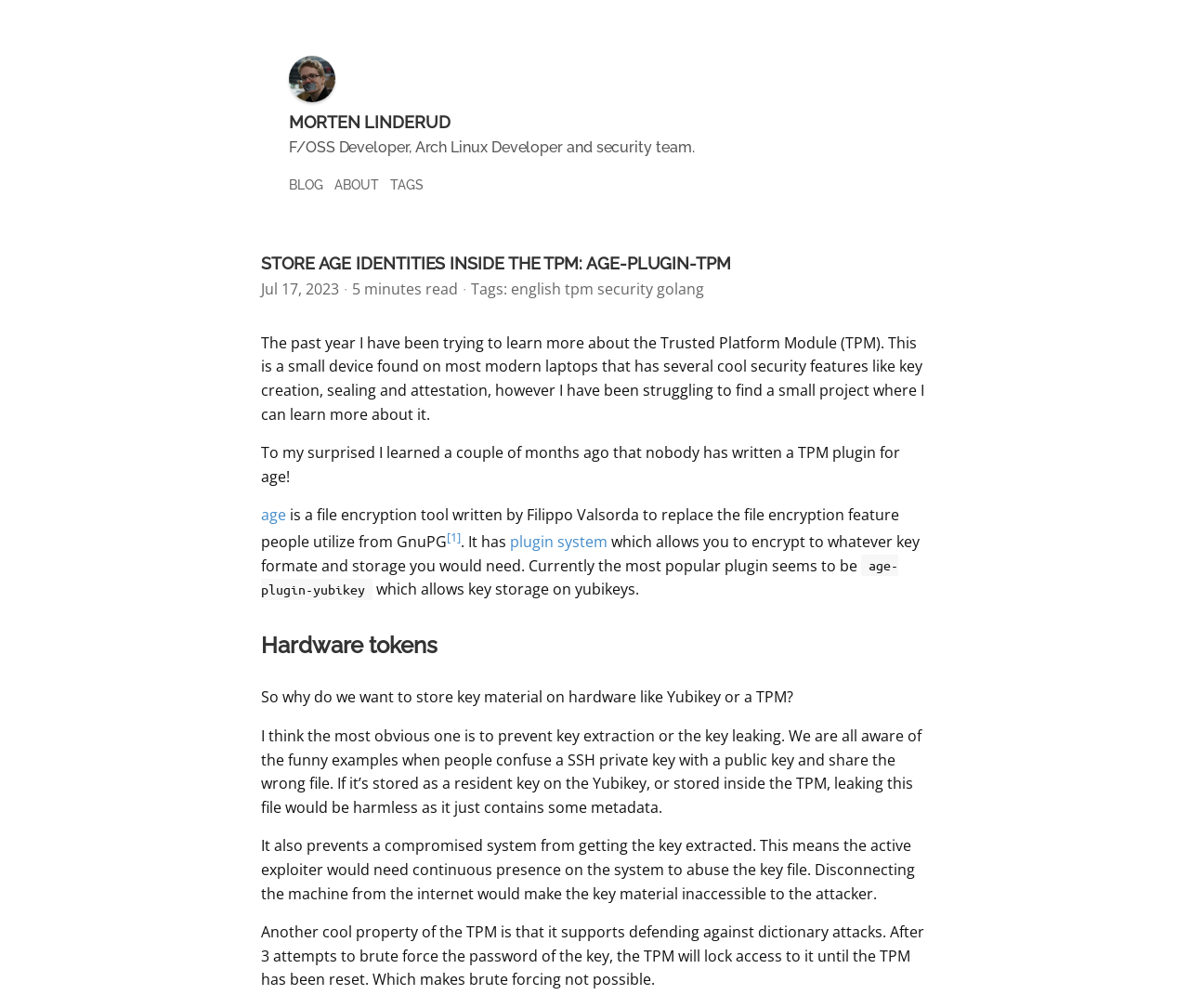Use a single word or phrase to answer the question: What is the author's profession?

F/OSS Developer